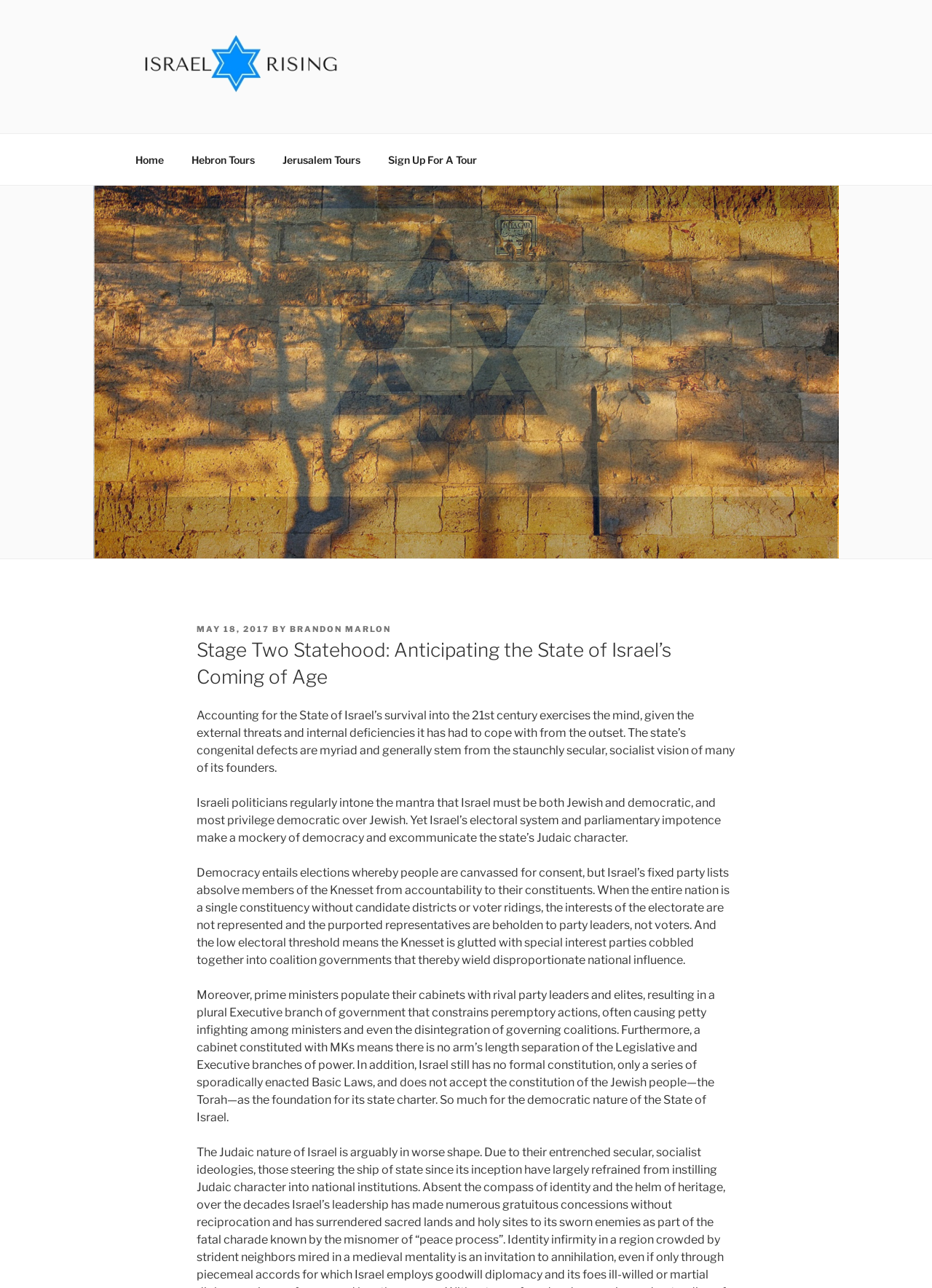Given the description of a UI element: "Home", identify the bounding box coordinates of the matching element in the webpage screenshot.

[0.131, 0.11, 0.189, 0.138]